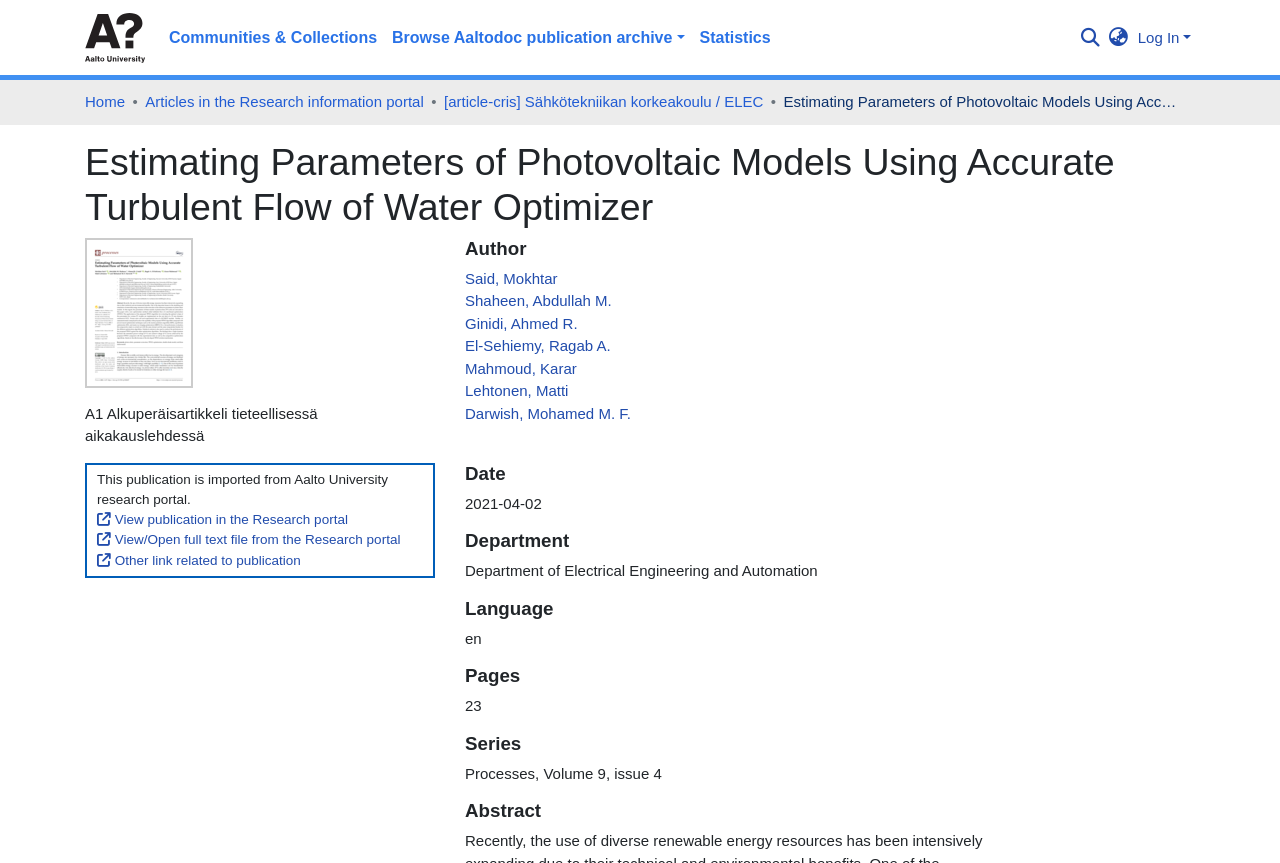Please determine the bounding box coordinates of the area that needs to be clicked to complete this task: 'Search for a publication'. The coordinates must be four float numbers between 0 and 1, formatted as [left, top, right, bottom].

[0.838, 0.021, 0.862, 0.063]